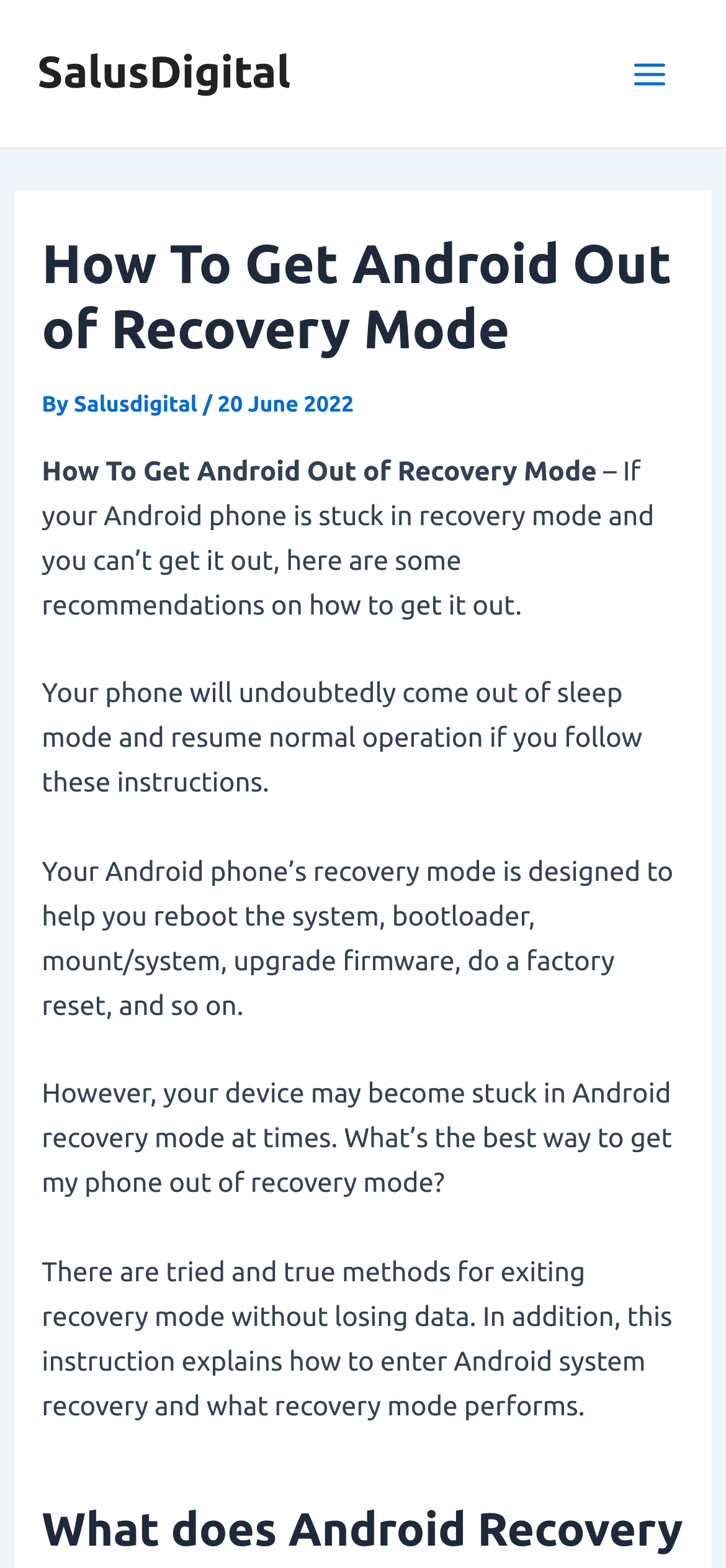What is the problem that the article is trying to solve?
Provide a short answer using one word or a brief phrase based on the image.

Phone stuck in recovery mode